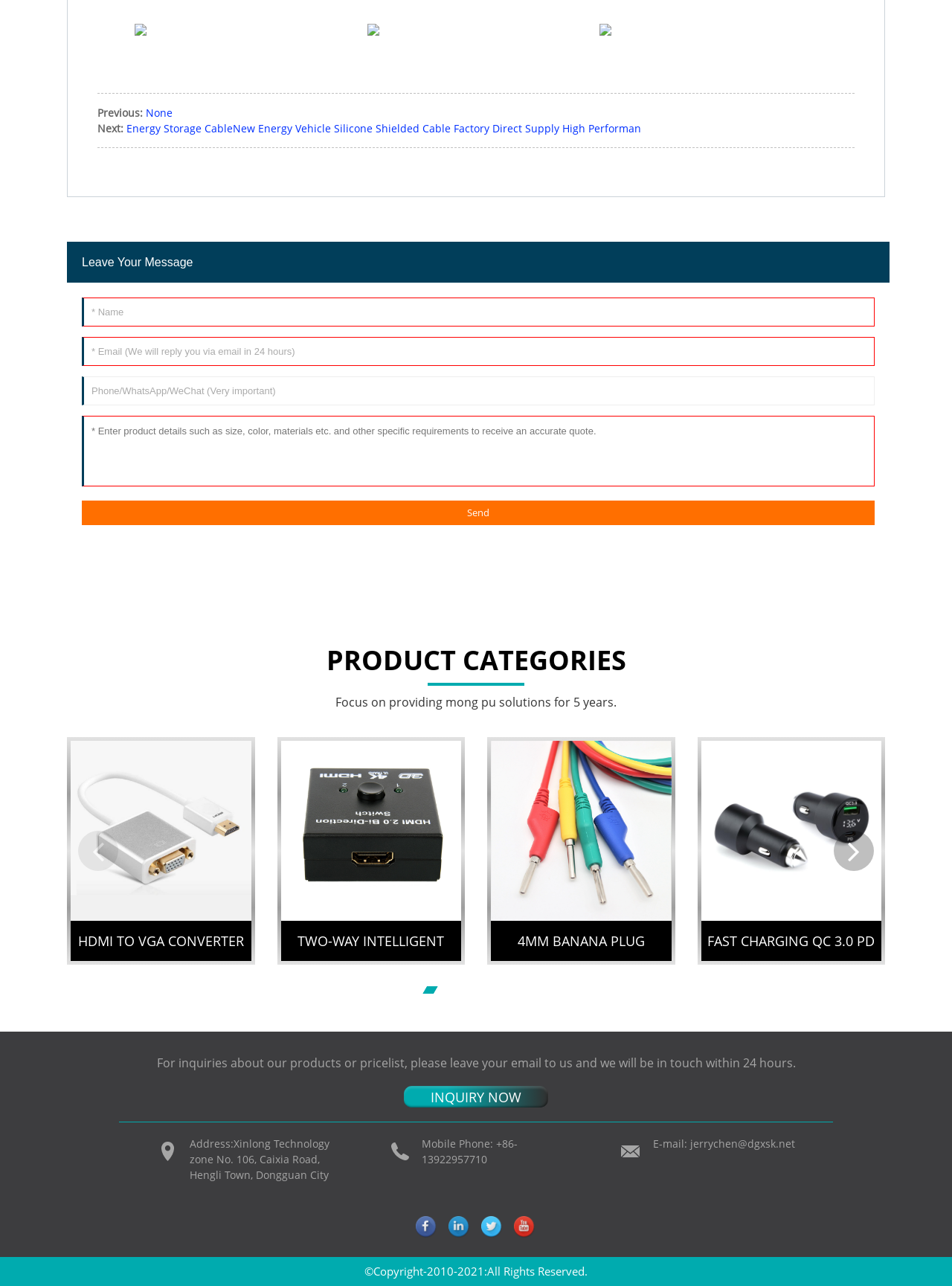Specify the bounding box coordinates of the region I need to click to perform the following instruction: "Click the 'Troubleshoot' link". The coordinates must be four float numbers in the range of 0 to 1, i.e., [left, top, right, bottom].

None